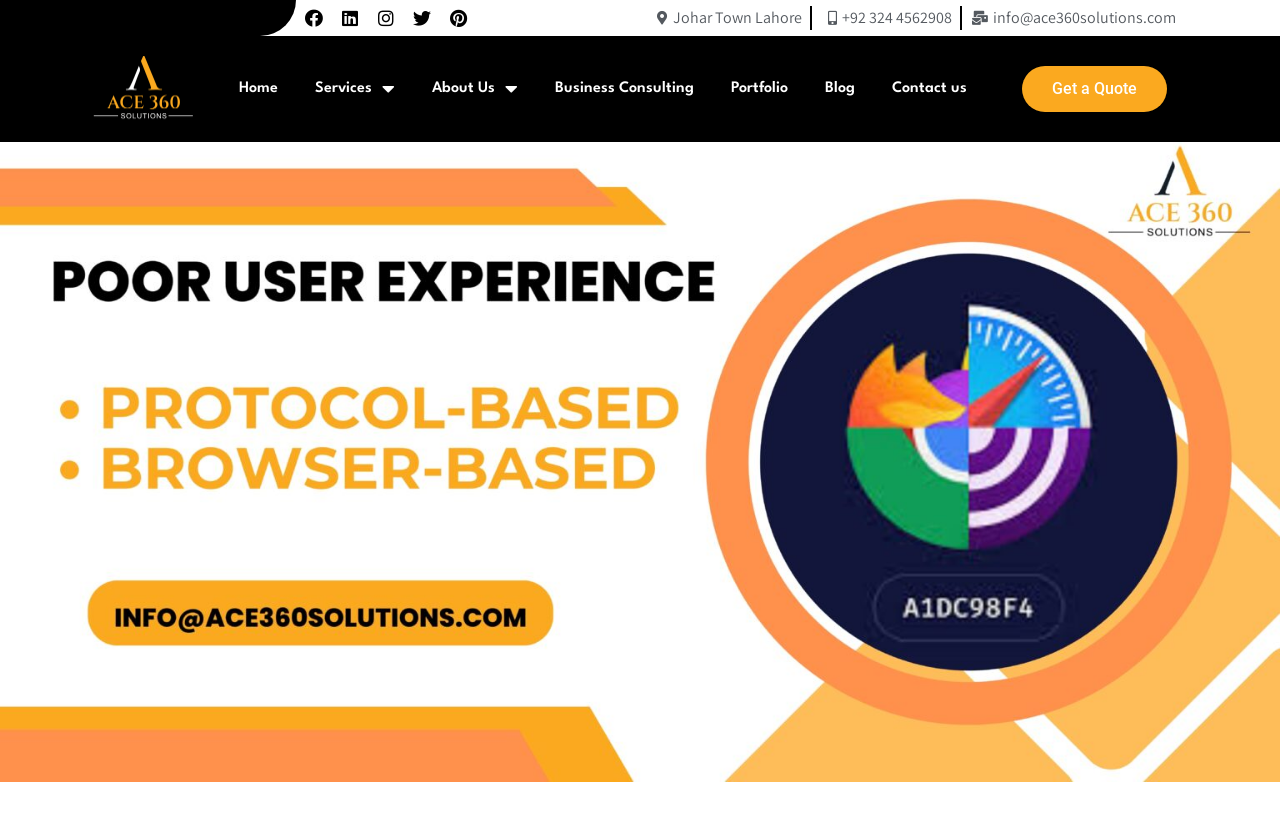Please find the bounding box coordinates of the element that needs to be clicked to perform the following instruction: "Get a quote". The bounding box coordinates should be four float numbers between 0 and 1, represented as [left, top, right, bottom].

[0.799, 0.081, 0.912, 0.137]